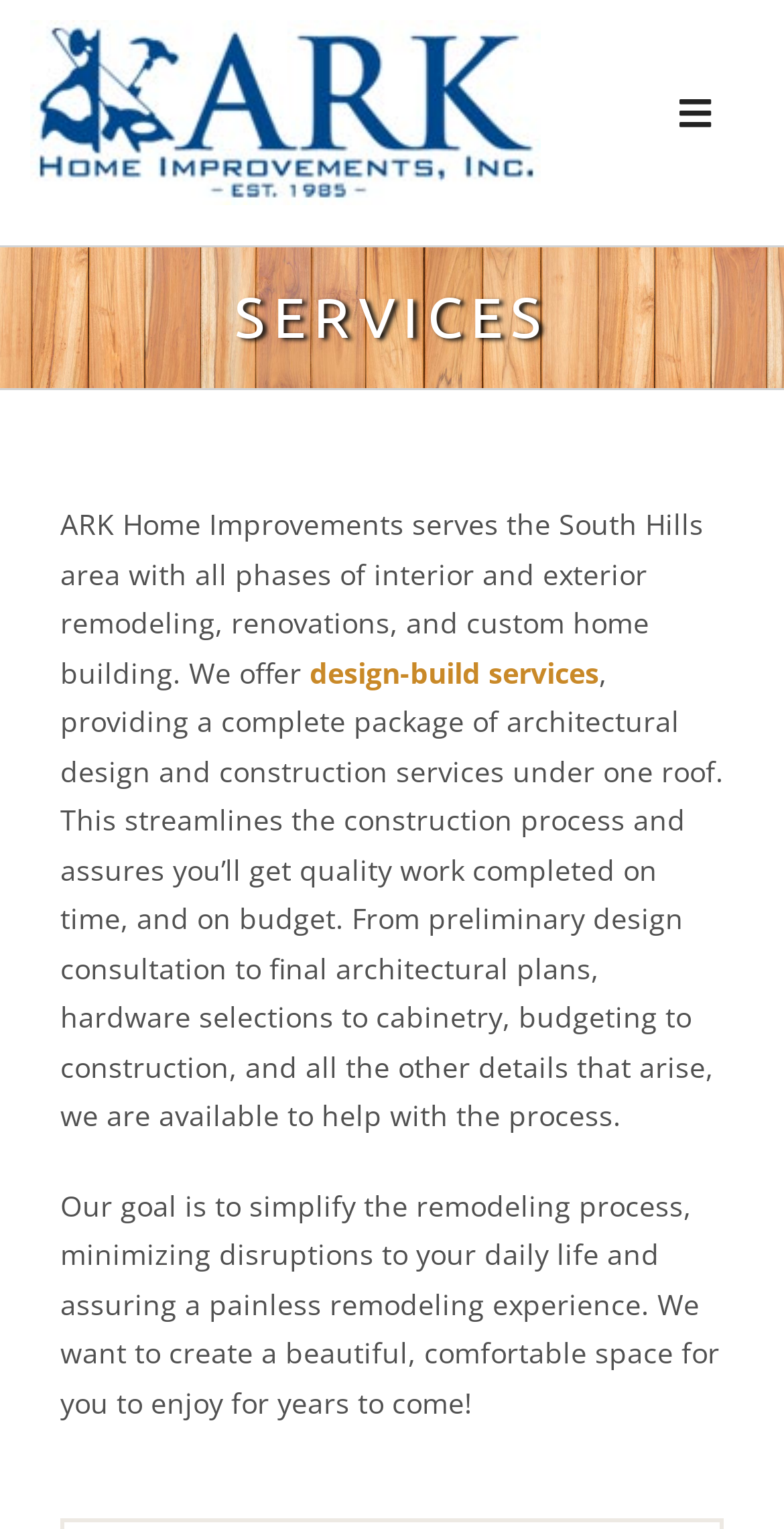Locate the UI element described by design-build services and provide its bounding box coordinates. Use the format (top-left x, top-left y, bottom-right x, bottom-right y) with all values as floating point numbers between 0 and 1.

[0.395, 0.427, 0.764, 0.452]